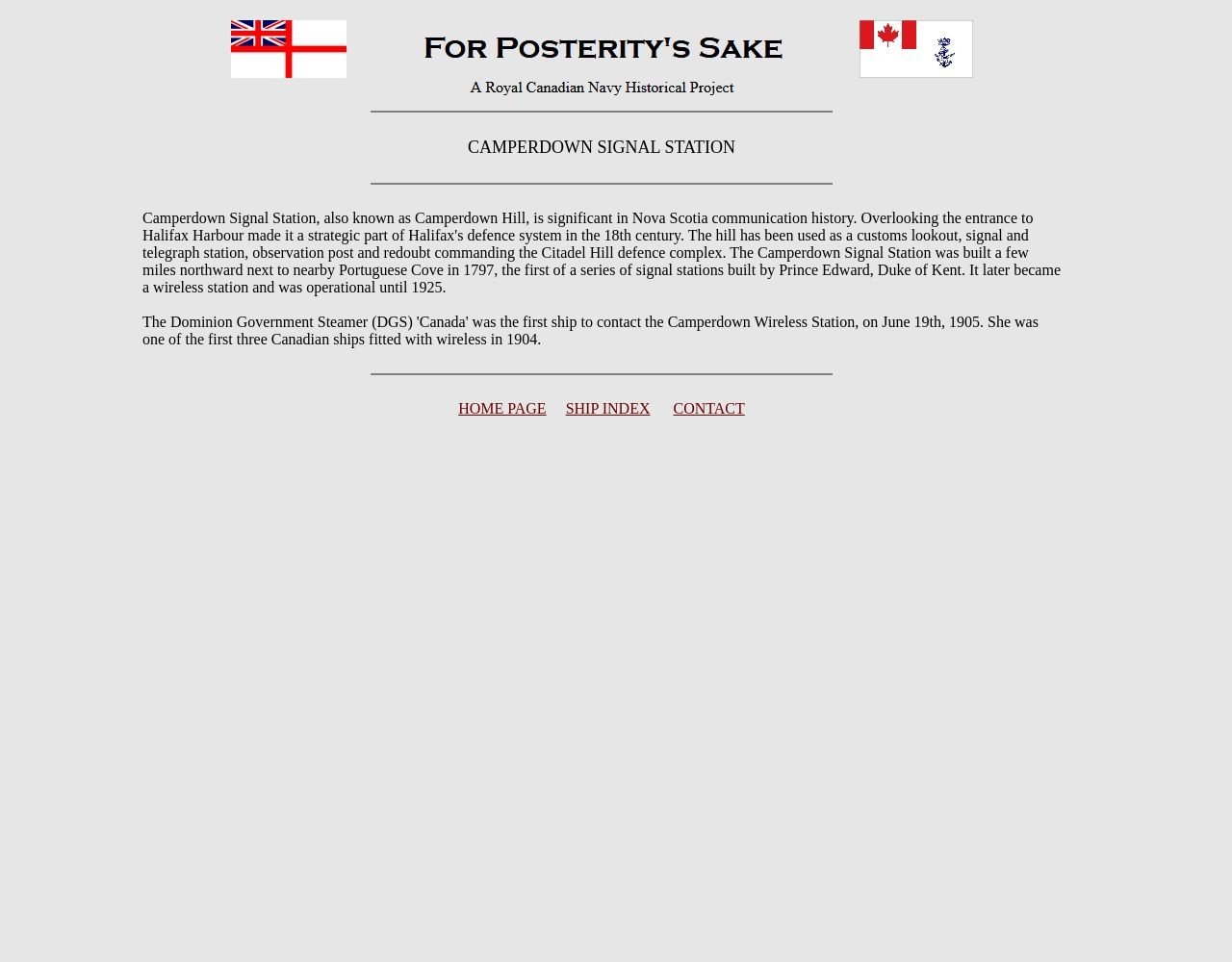Use a single word or phrase to respond to the question:
What is the orientation of the first separator?

horizontal